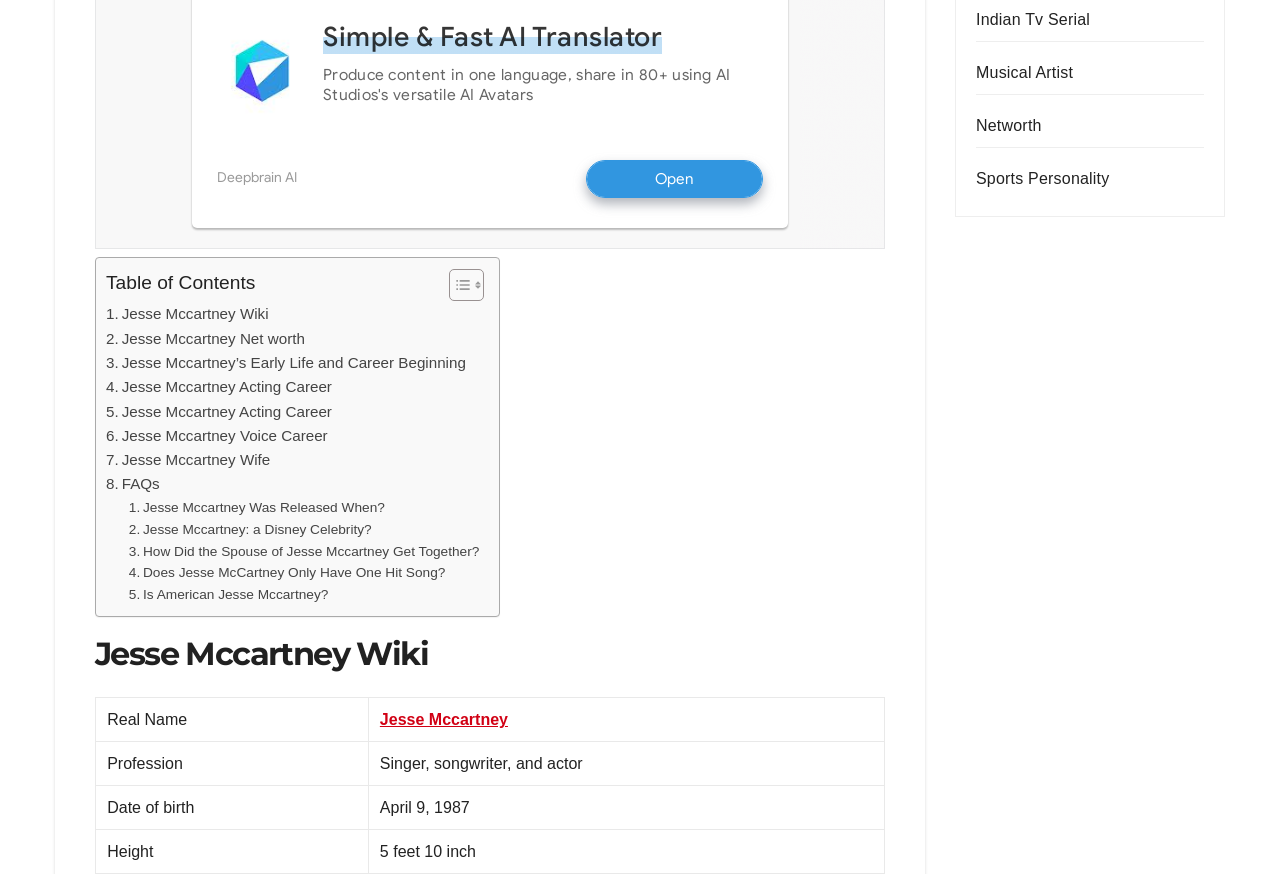What is the title of the first link in the table of contents?
Using the visual information from the image, give a one-word or short-phrase answer.

Jesse Mccartney Wiki